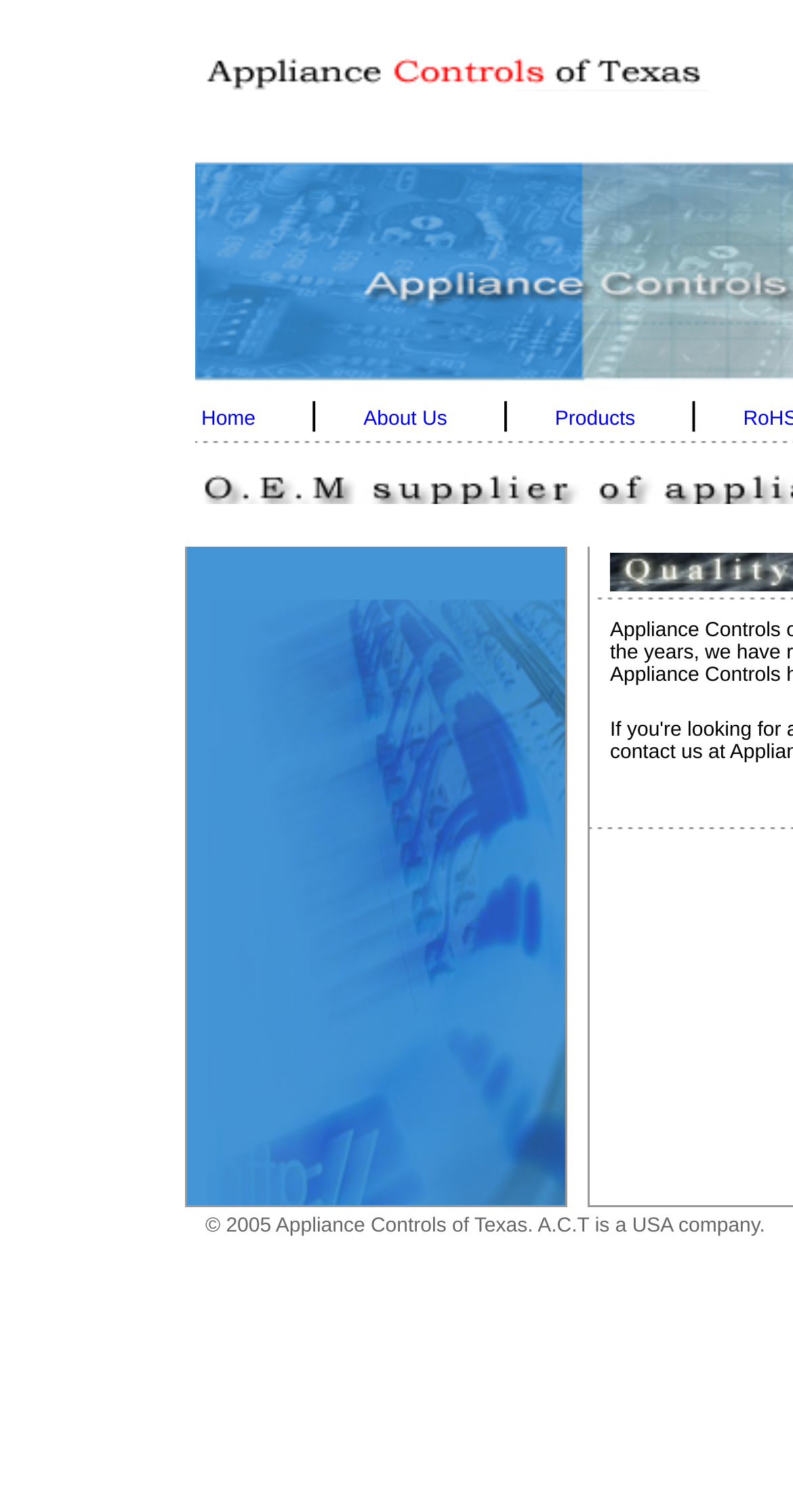How many images are at the top?
Using the visual information, respond with a single word or phrase.

3